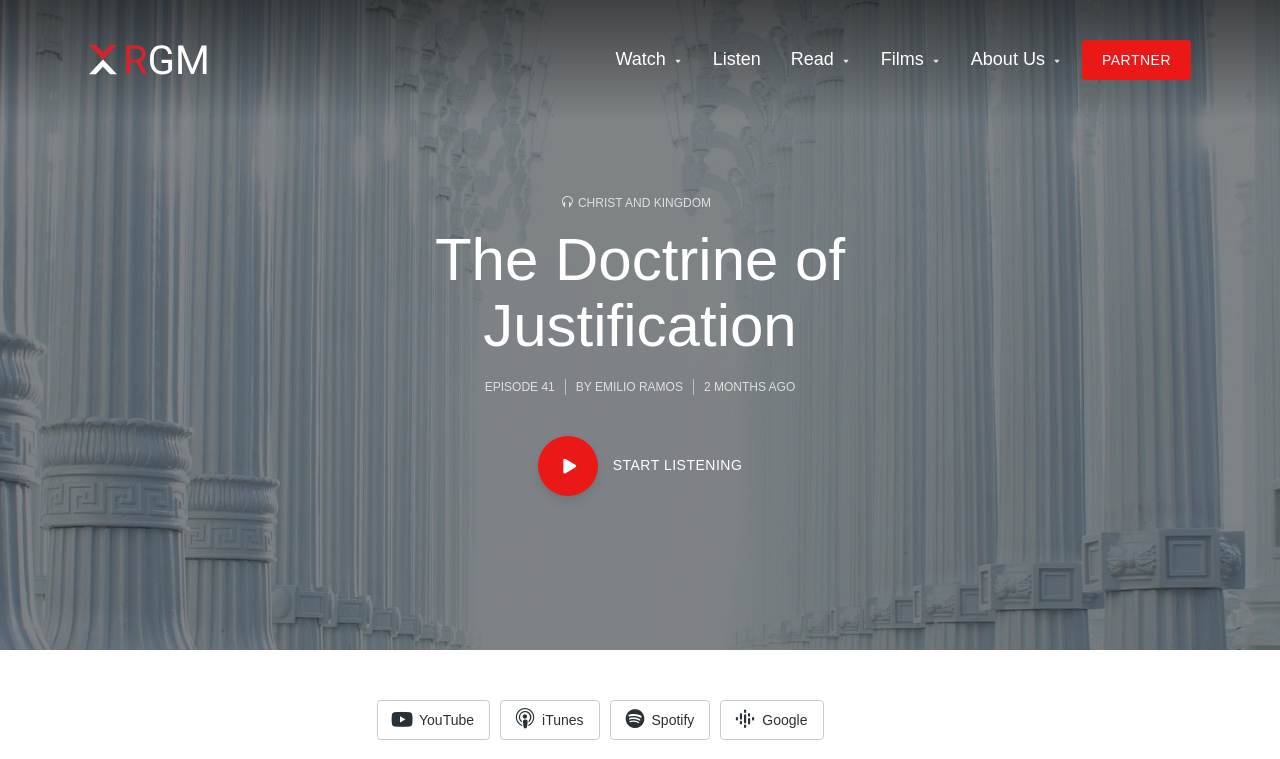Answer the following query with a single word or phrase:
What is the title of the current episode?

EPISODE 41